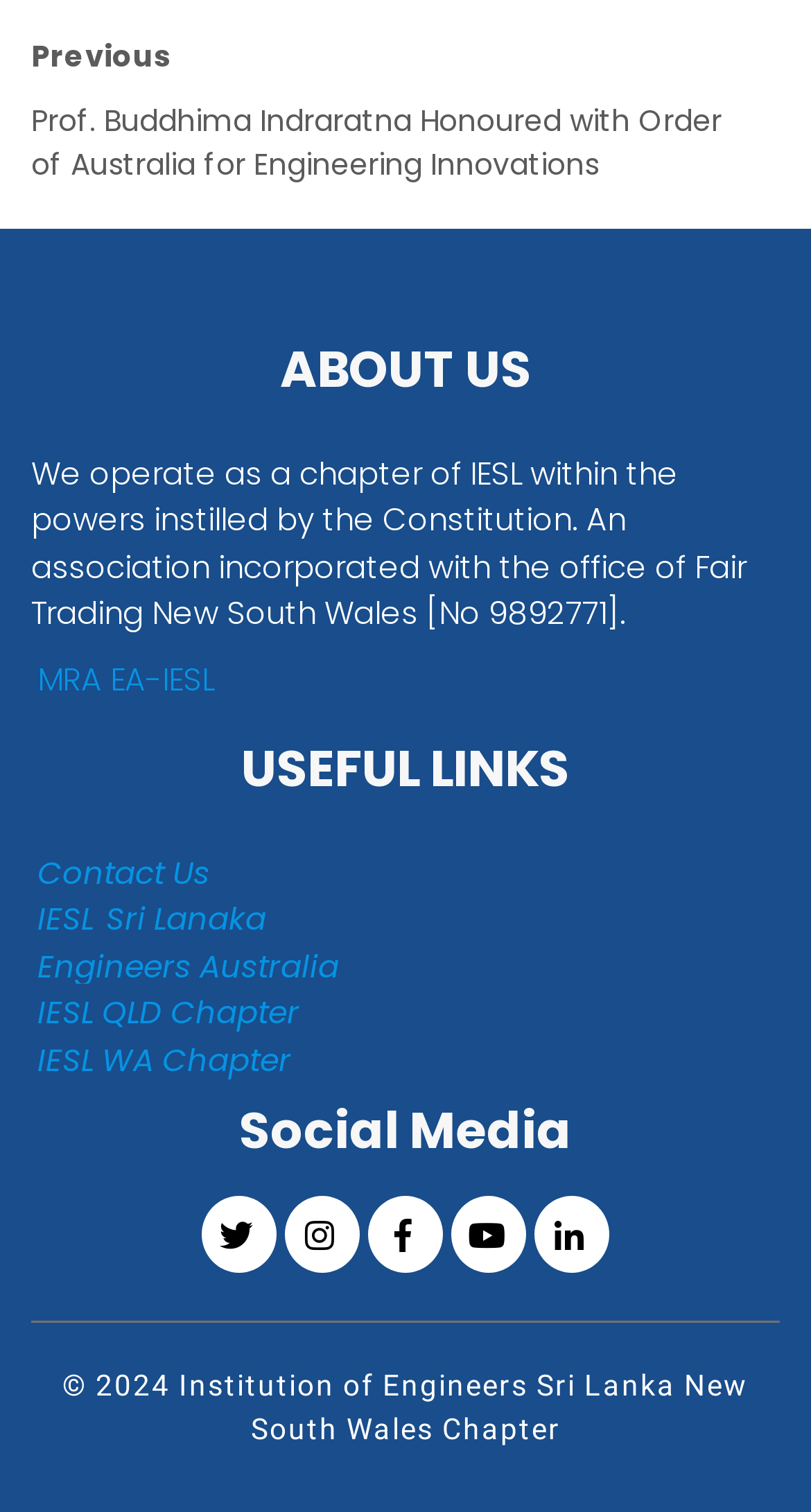Answer the question below using just one word or a short phrase: 
What is the previous post about?

Prof. Buddhima Indraratna Honoured with Order of Australia for Engineering Innovations